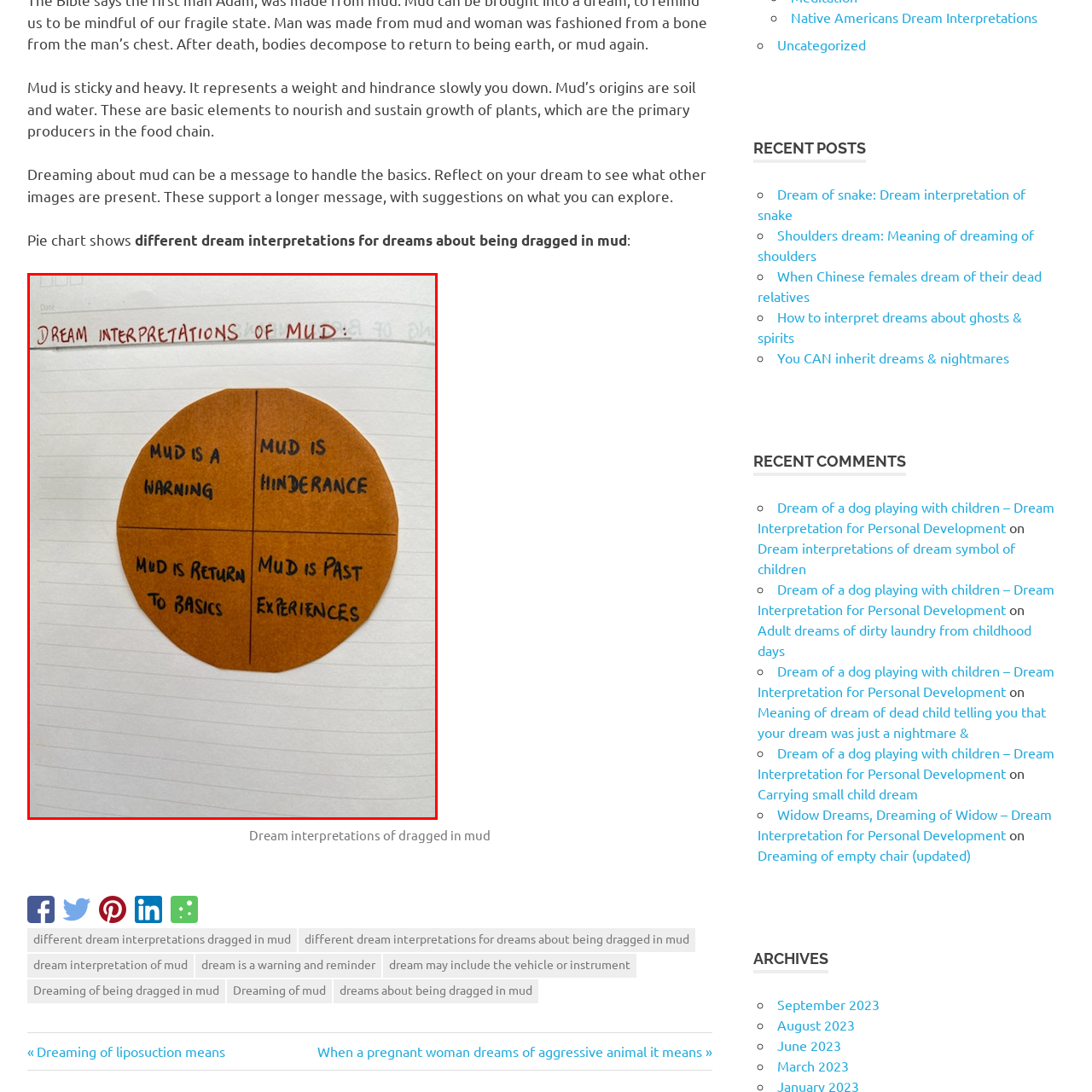Provide an in-depth caption for the image inside the red boundary.

This image features a pie chart on a notebook page, highlighting various dream interpretations related to mud. The chart is divided into four segments, each labeled with distinct meanings: "Mud is a Warning," "Mud is Hindrance," "Mud is Return to Basics," and "Mud is Past Experiences." This visual representation aims to guide individuals in understanding the deeper symbolism behind dreams involving mud, suggesting that such dreams can reflect significant themes such as challenges, foundational elements, and reflections on the past. Above the pie chart, there is a handwritten title stating "DREAM INTERPRETATIONS OF MUD," indicating the focus of the analysis.